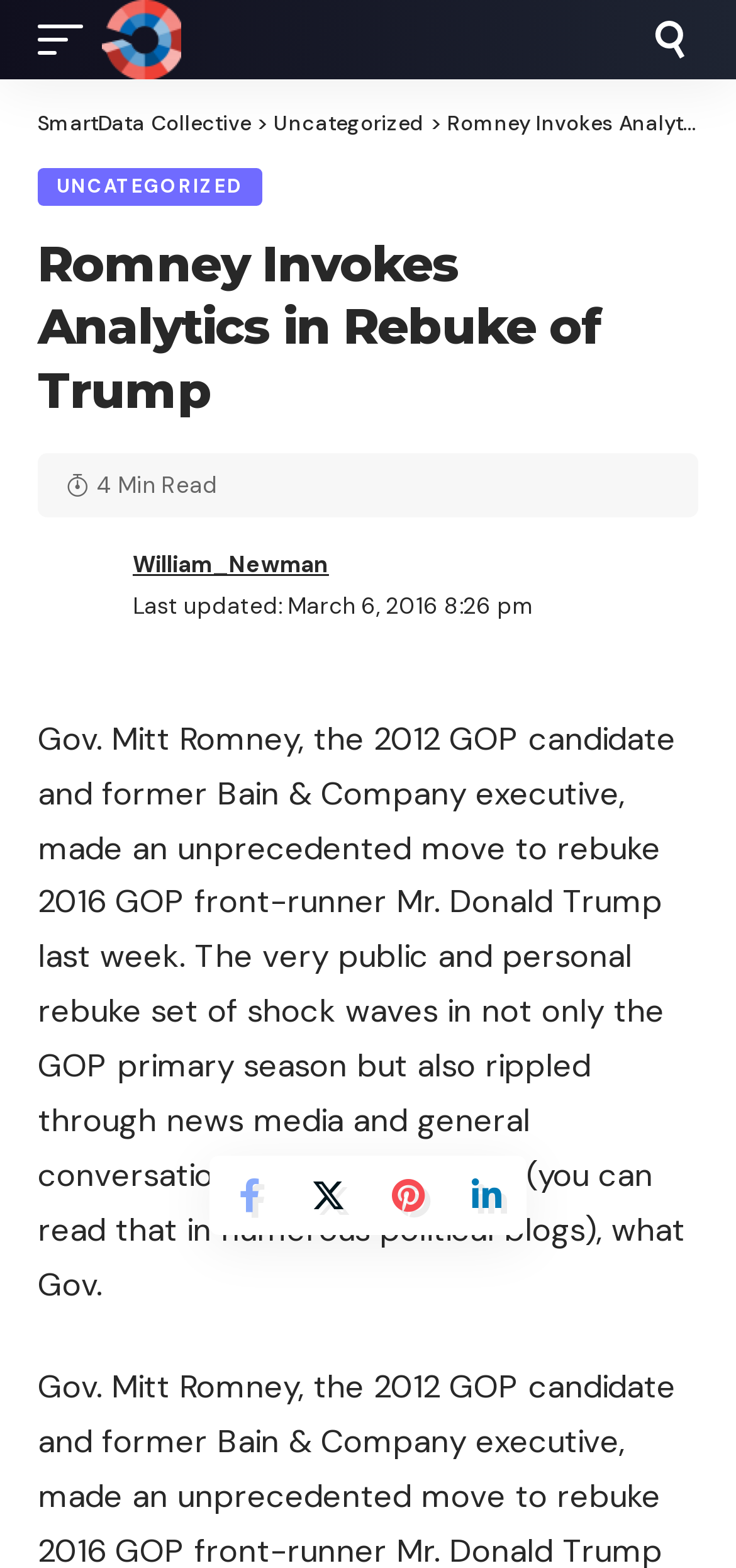Find the bounding box coordinates for the area that should be clicked to accomplish the instruction: "View the author's profile".

[0.18, 0.348, 0.447, 0.373]